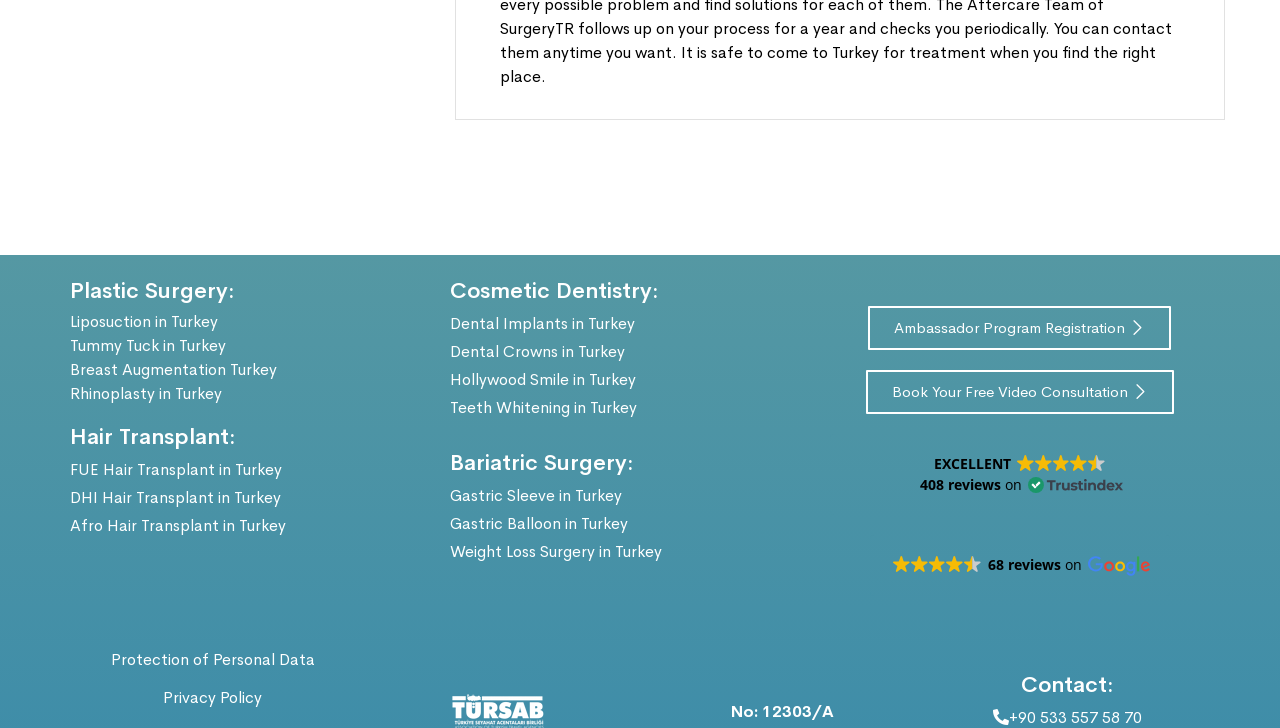What is the purpose of the 'Book Your Free Video Consultation' link?
Answer the question with a single word or phrase derived from the image.

To book a consultation